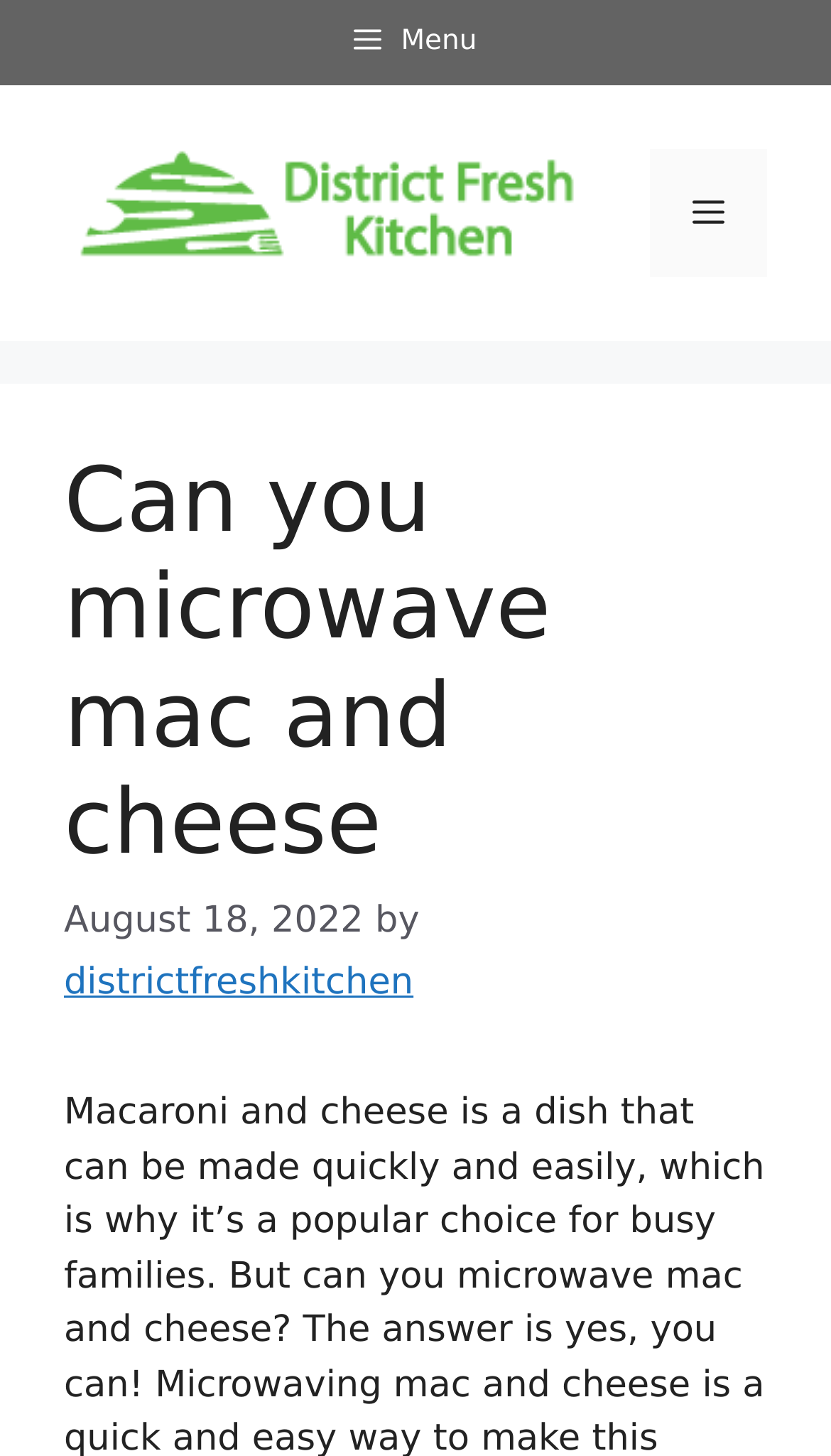Who is the author of the article?
Give a comprehensive and detailed explanation for the question.

I found the author of the article by looking at the link element in the content section, which is located below the main heading. The link element contains the text 'districtfreshkitchen', which is likely the author's name or username.